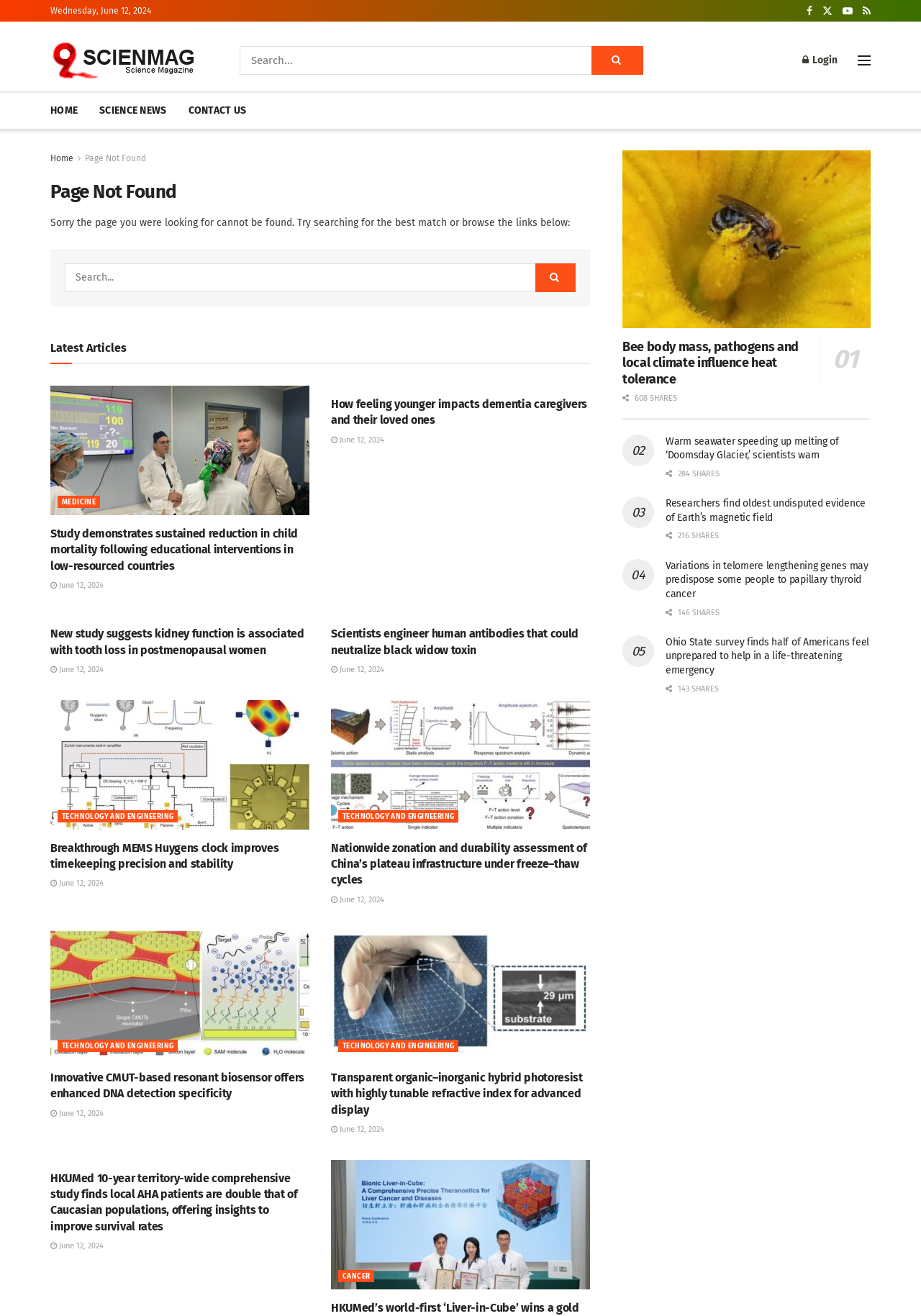Generate an in-depth caption that captures all aspects of the webpage.

This webpage displays a "Page Not Found" error message. At the top, there is a date "Wednesday, June 12, 2024" and a small image. Below that, there is a navigation menu with links to "Science", "HOME", "SCIENCE NEWS", and "CONTACT US". 

On the left side, there is a search bar with a "Search Button" next to it. Above the search bar, there is a link to "Login". 

The main content of the page is divided into two columns. The left column has a heading "Page Not Found" and a paragraph of text explaining that the page cannot be found. Below that, there is a search bar and a "Search Button" again. 

The right column is filled with a list of articles, each with a heading, a link to the article, and a publication date. The articles are categorized into "MEDICINE", "TECHNOLOGY AND ENGINEERING", and "CANCER". There are also images associated with some of the articles. 

At the bottom of the page, there is an image of a "female squash bee" and a heading "01 Bee body mass, pathogens and local climate influence heat tolerance".